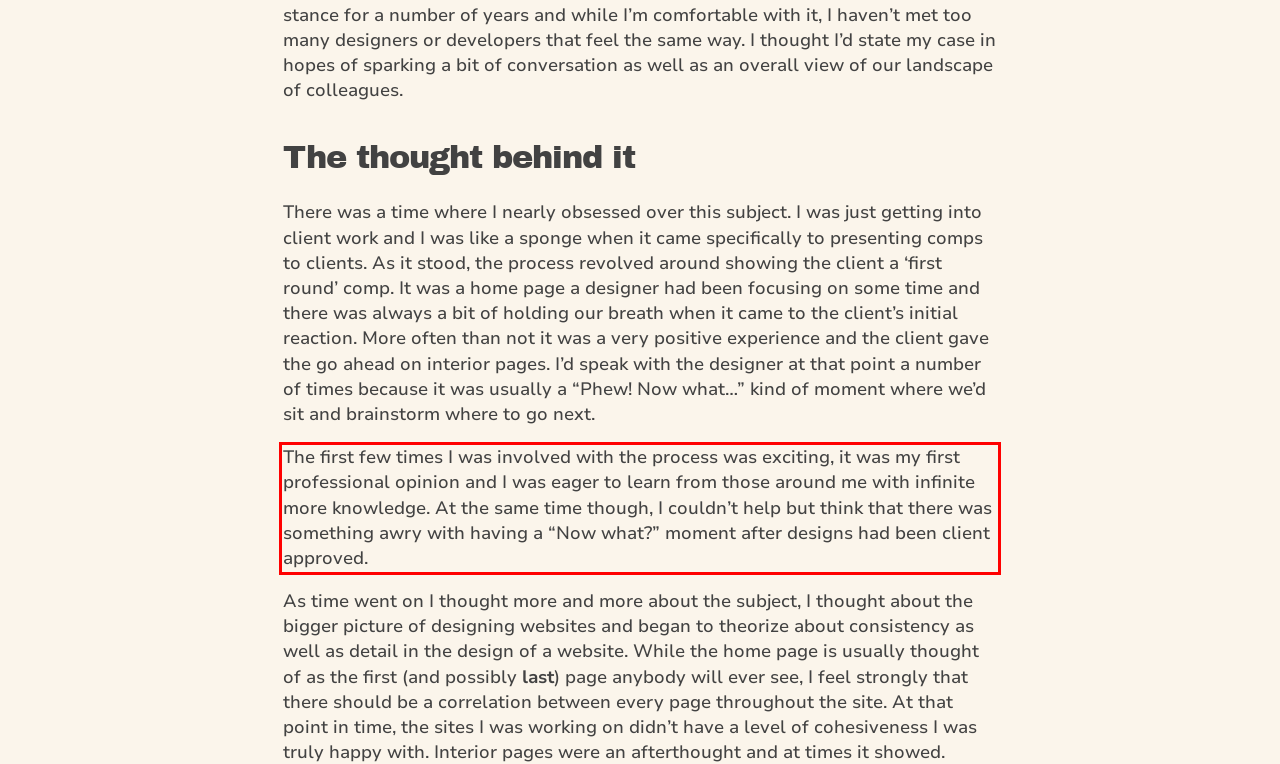Please perform OCR on the UI element surrounded by the red bounding box in the given webpage screenshot and extract its text content.

The first few times I was involved with the process was exciting, it was my first professional opinion and I was eager to learn from those around me with infinite more knowledge. At the same time though, I couldn’t help but think that there was something awry with having a “Now what?” moment after designs had been client approved.